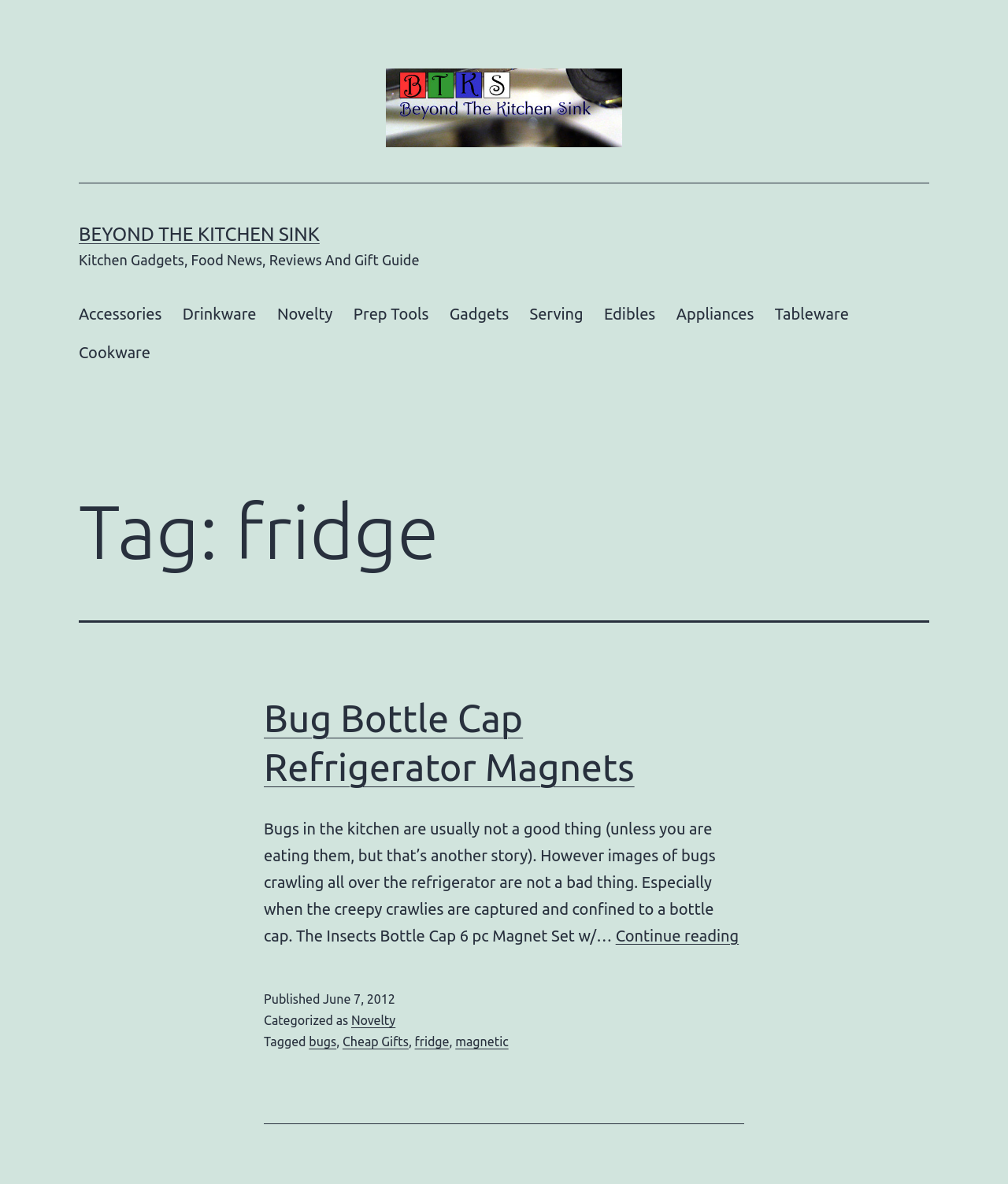Find the bounding box coordinates of the area to click in order to follow the instruction: "View the 'Novelty' category".

[0.348, 0.856, 0.392, 0.867]